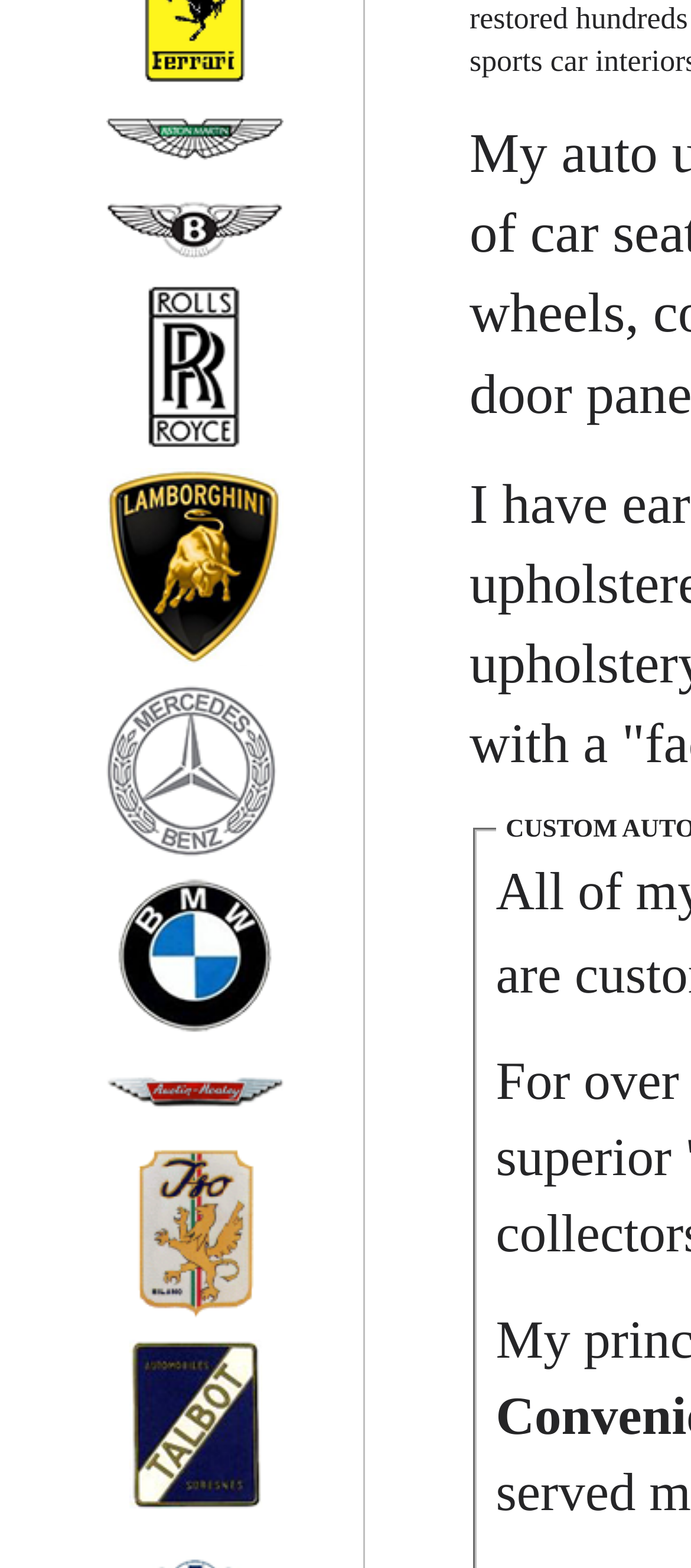Provide the bounding box coordinates of the HTML element described by the text: "title="Austin Healey restoration projects"".

[0.077, 0.705, 0.462, 0.726]